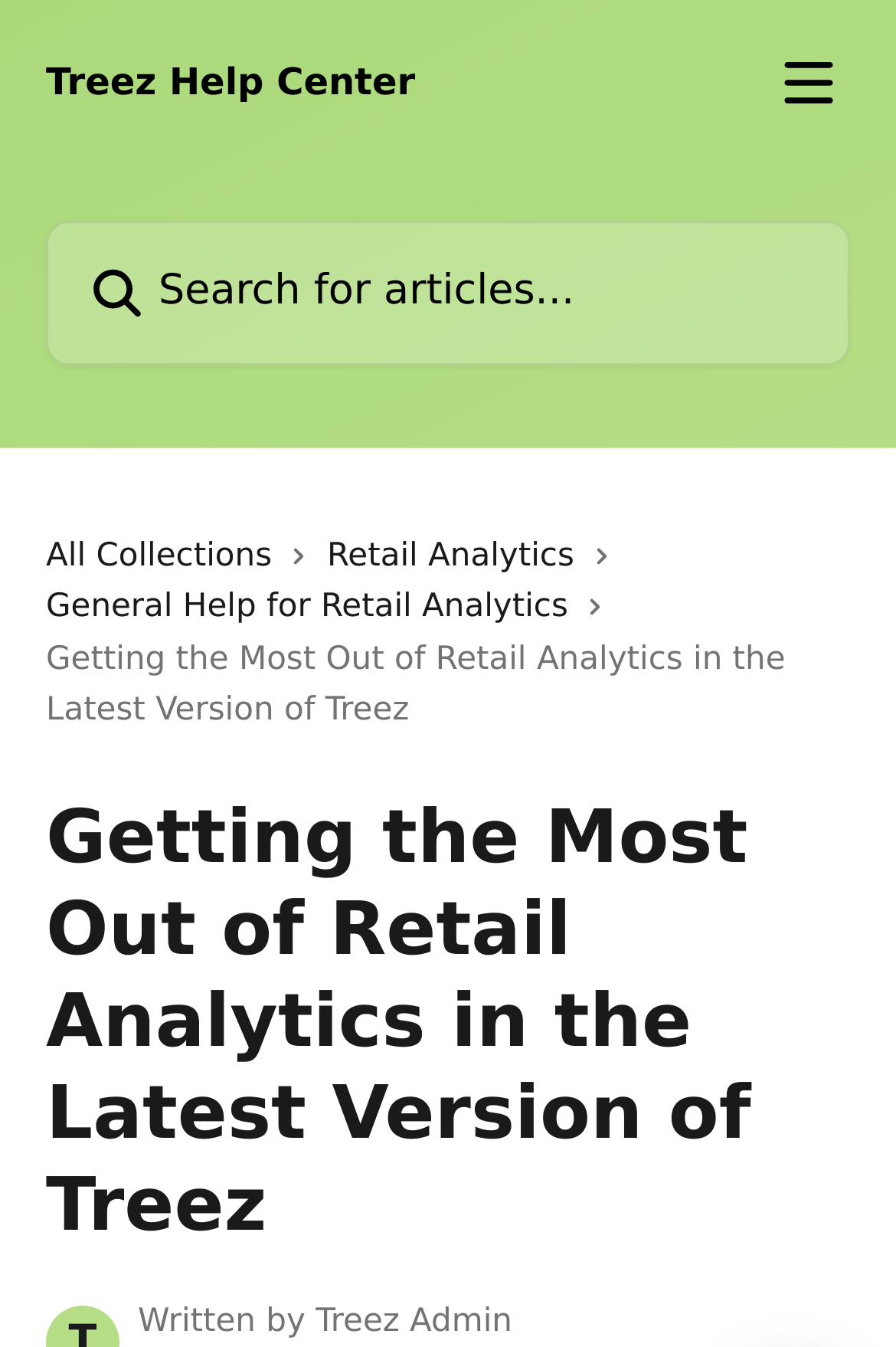Use a single word or phrase to respond to the question:
What is the function of the textbox at the top of the webpage?

Search for articles